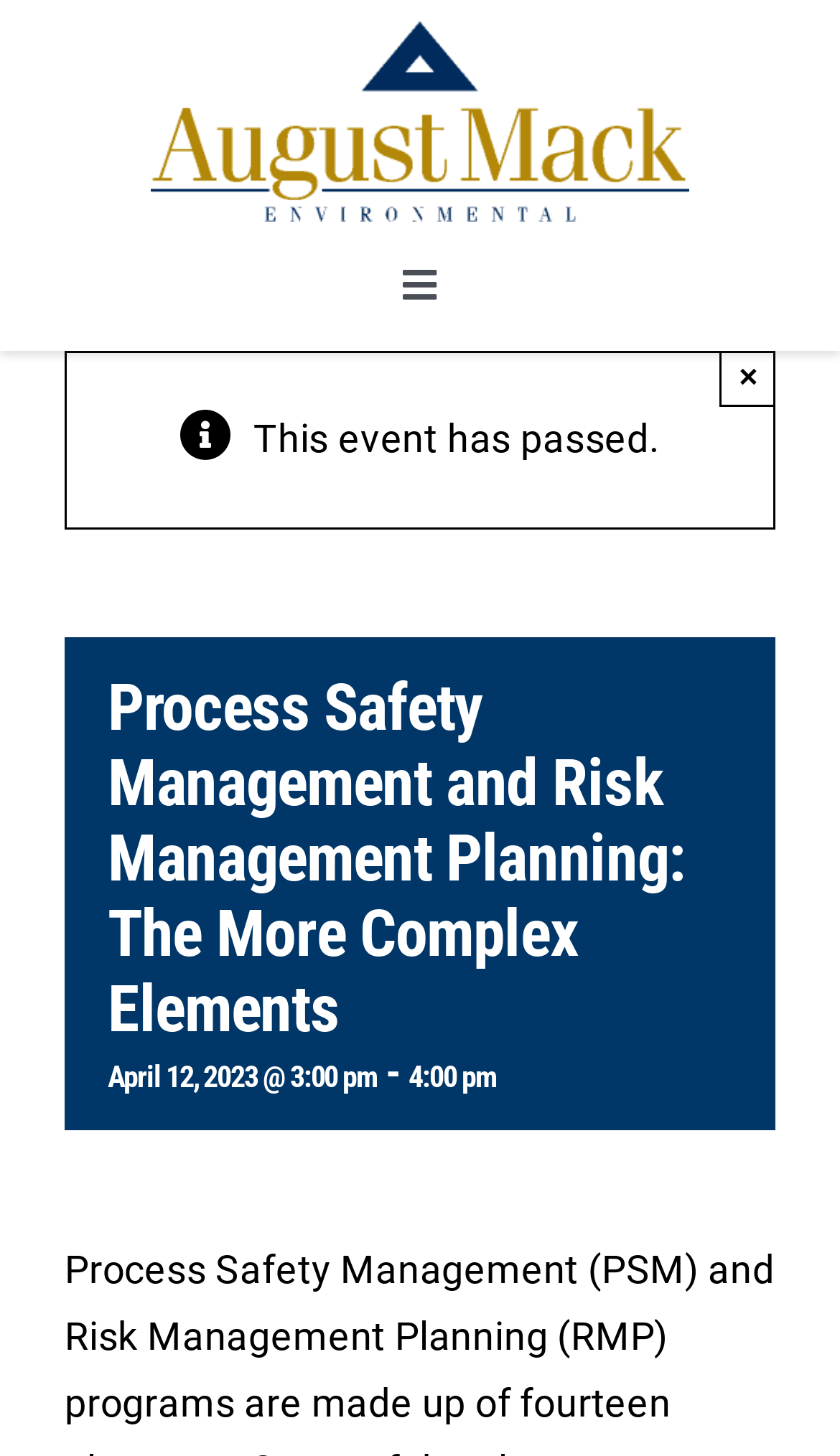How many navigation menu items are there?
Answer the question with a thorough and detailed explanation.

I counted the number of navigation menu items by looking at the links 'About', 'Services', 'Resources', and 'Contact' under the 'Header Menu' navigation element.